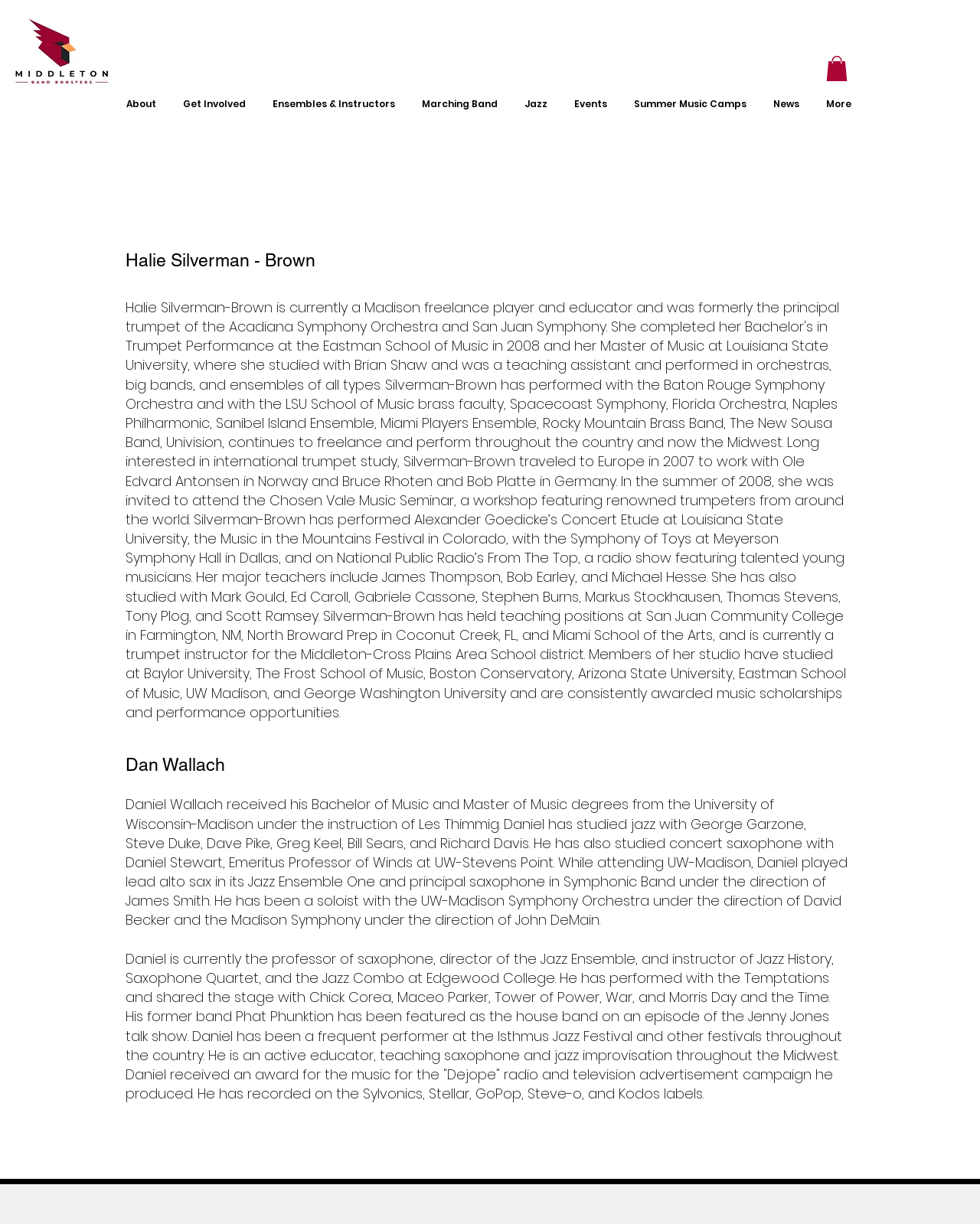Elaborate on the information and visuals displayed on the webpage.

The webpage is about the Ensembles Coaches of the Middleton Band & Orchestra Boosters. At the top left corner, there is a logo of the Middleton Band Boosters. On the top right corner, there is a button with an image. Below the logo, there is a navigation menu with links to different sections of the website, including "About", "Get Involved", "Ensembles & Instructors", "Marching Band", "Jazz", "Events", "Summer Music Camps", "News", and "More".

The main content of the webpage is divided into sections, with headings and paragraphs of text. The first heading is "ENSEMBLES COACHES", followed by a heading "Halie Silverman - Brown" and a blank heading. Below these headings, there are two paragraphs of text describing Dan Wallach, one of the ensemble coaches. The first paragraph is a brief introduction, and the second paragraph is a longer biography detailing his education, performance experience, and teaching career.